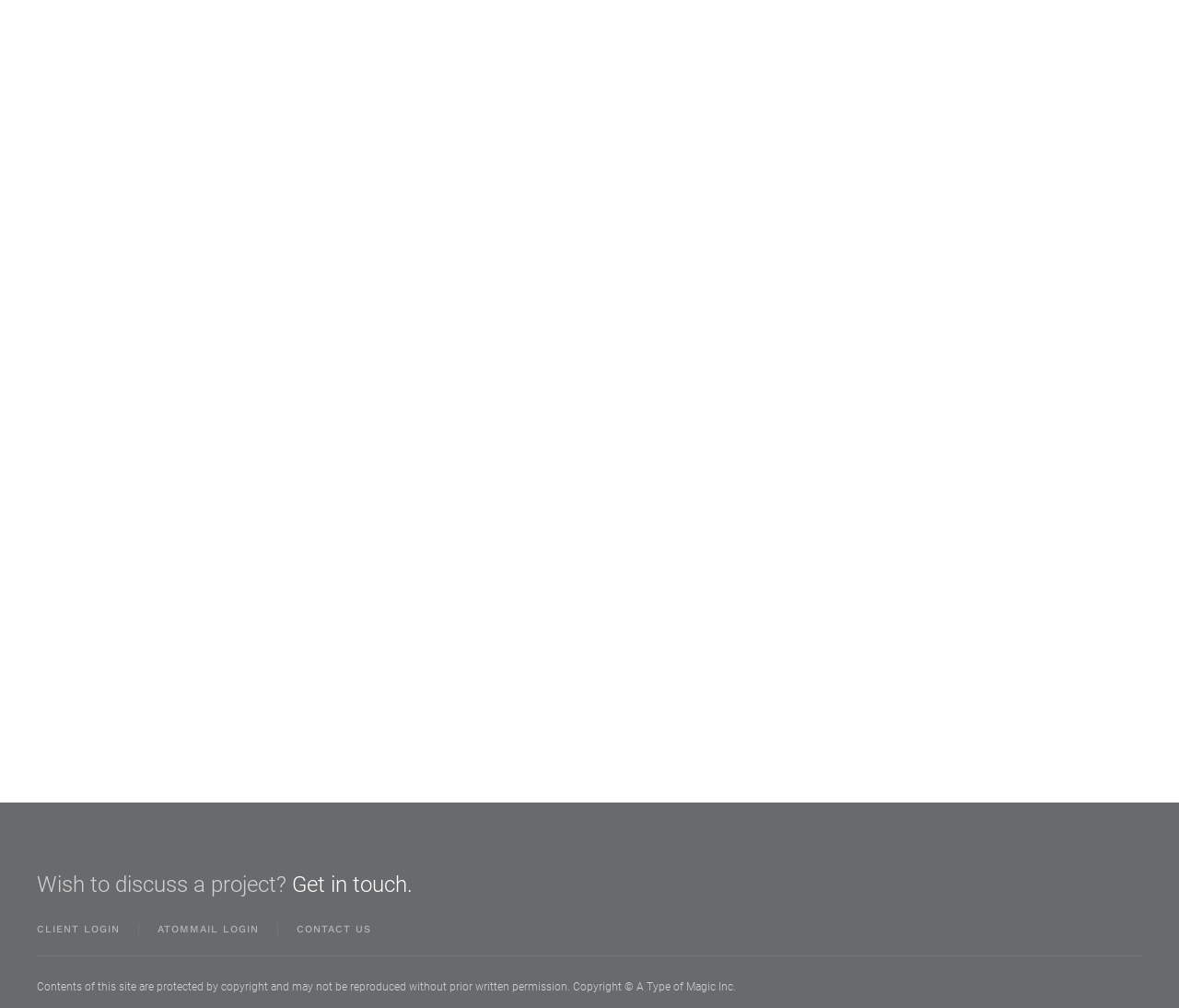What is the copyright notice on the webpage?
Please provide a comprehensive answer based on the visual information in the image.

The copyright notice at the bottom of the webpage states 'Contents of this site are protected by copyright and may not be reproduced without prior written permission. Copyright © A Type of Magic Inc.' which indicates that the website content is owned by A Type of Magic Inc. and protected by copyright.